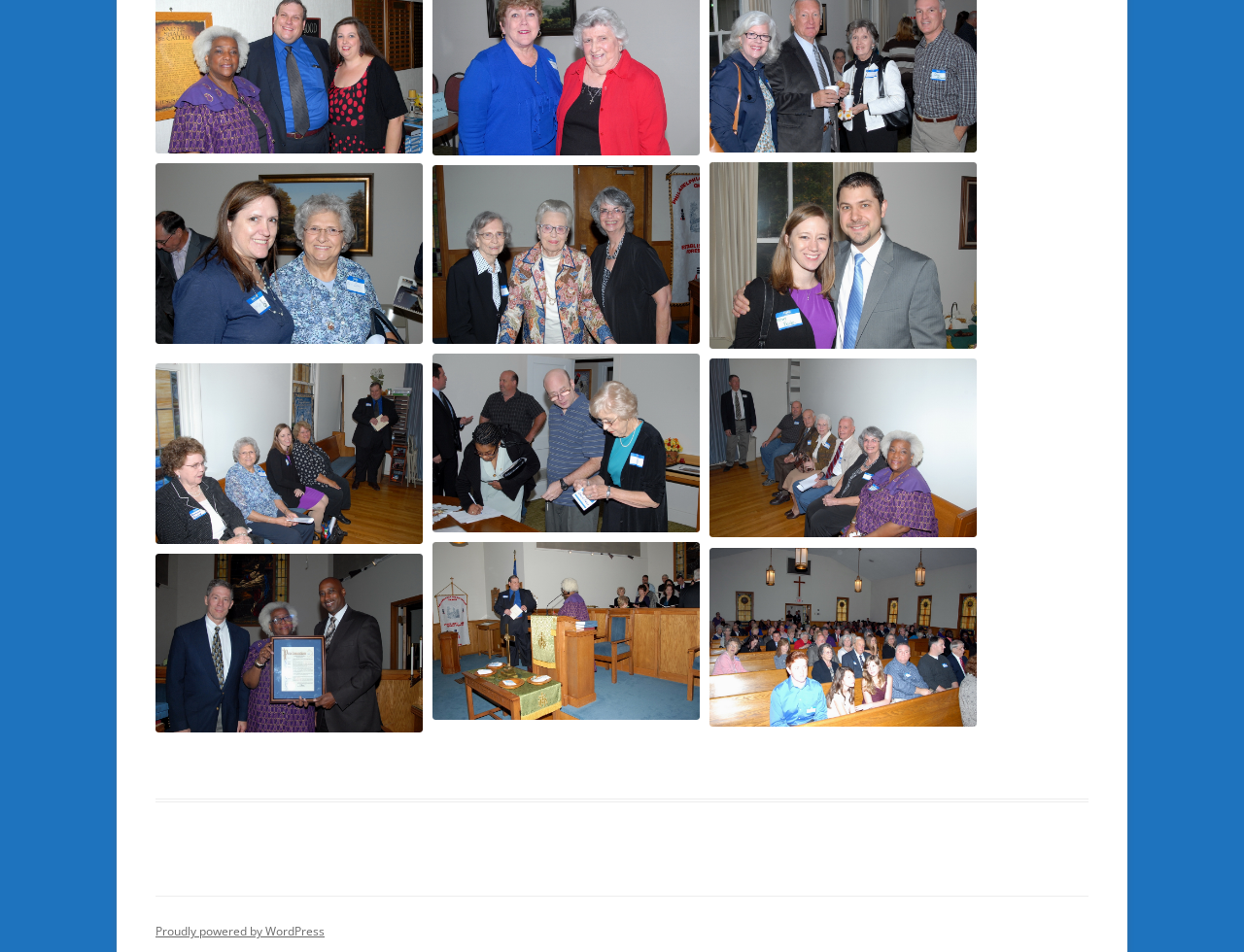How many headings are on this webpage?
Use the screenshot to answer the question with a single word or phrase.

12